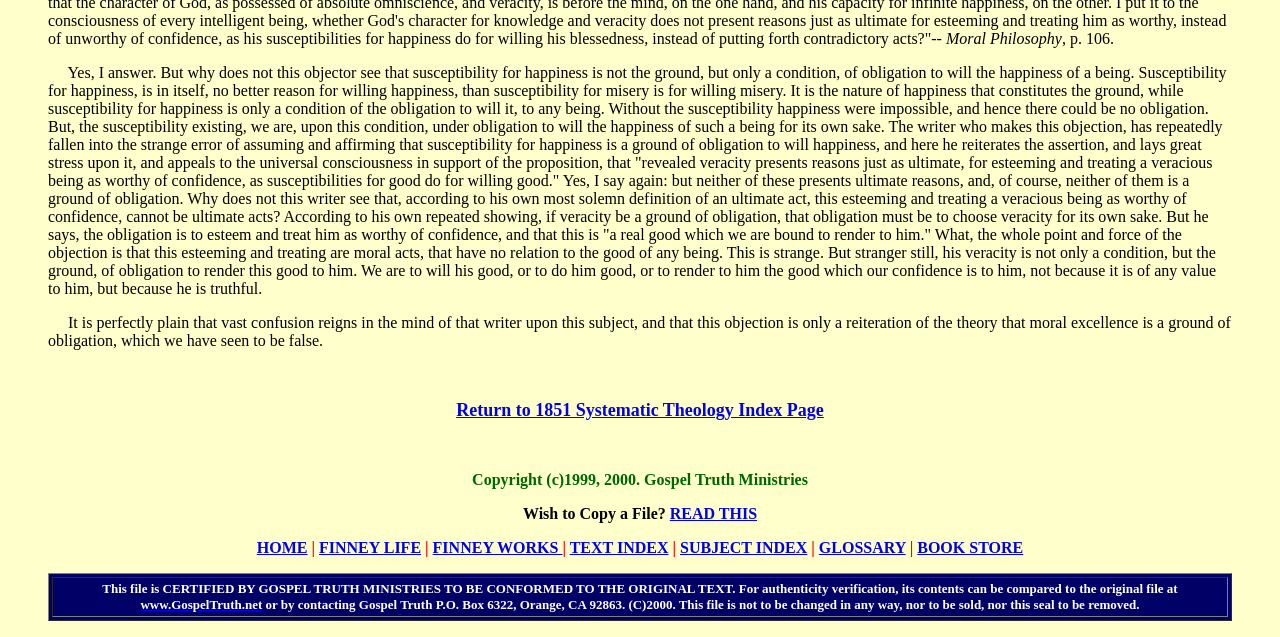Please answer the following question as detailed as possible based on the image: 
What is the certification notice at the bottom of the page?

The certification notice at the bottom of the page indicates that the file has been certified by Gospel Truth Ministries to be conformed to the original text, which suggests that the website is concerned with maintaining the accuracy and authenticity of its content.